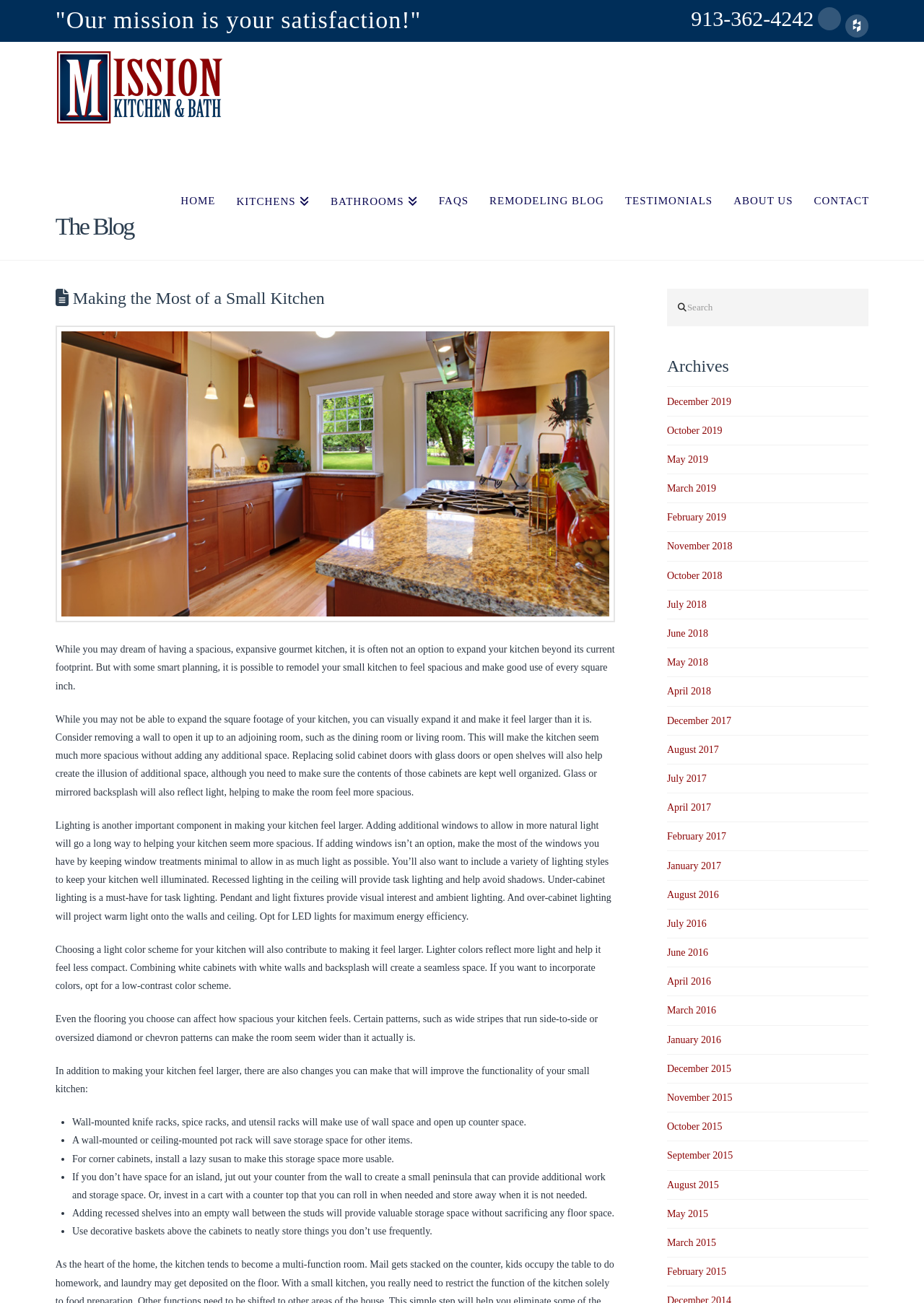Please find the bounding box coordinates of the element that must be clicked to perform the given instruction: "Contact the company". The coordinates should be four float numbers from 0 to 1, i.e., [left, top, right, bottom].

[0.869, 0.095, 0.94, 0.164]